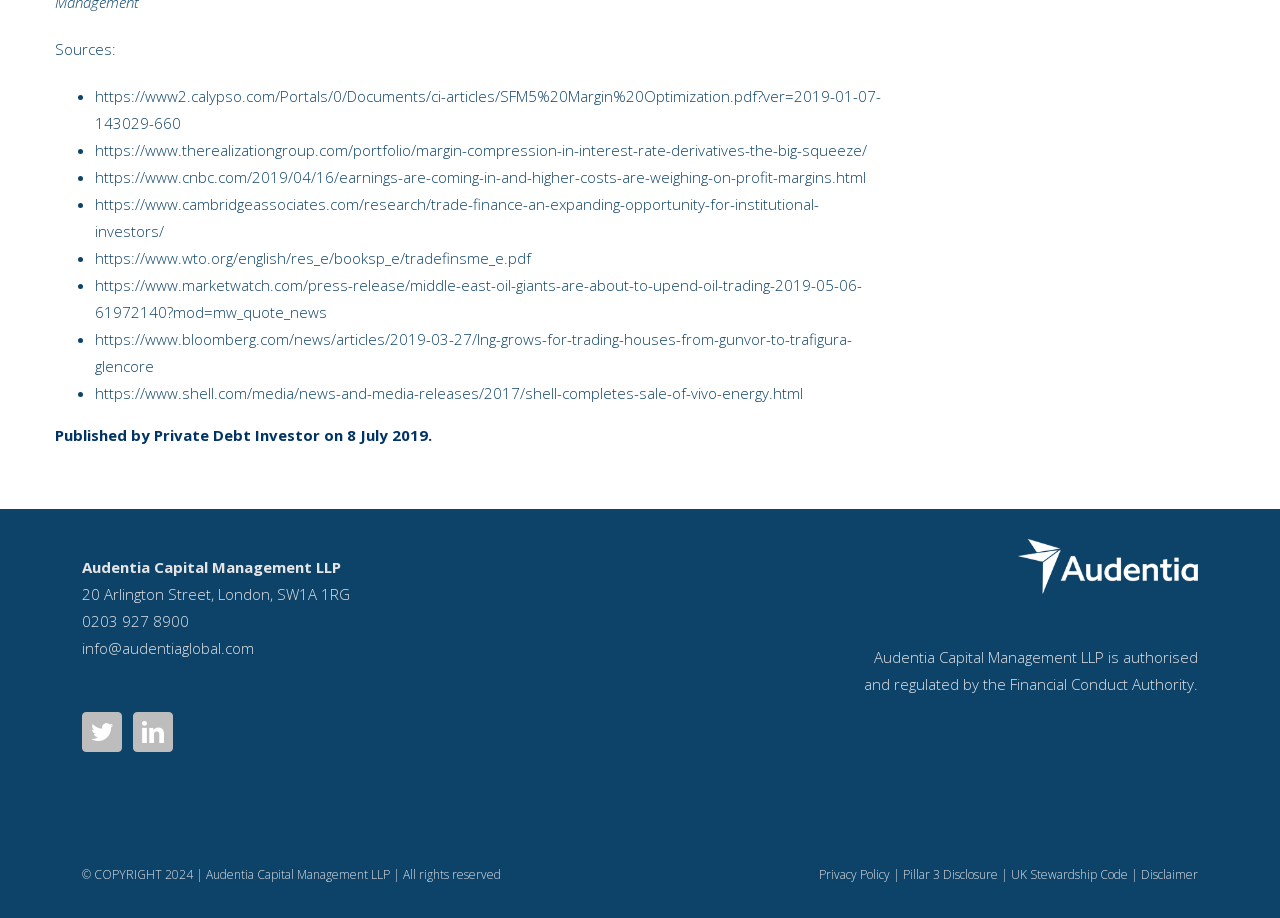Examine the screenshot and answer the question in as much detail as possible: What is the company name?

The company name can be found in the contentinfo section, where it is written as 'Audentia Capital Management LLP' in a static text element.